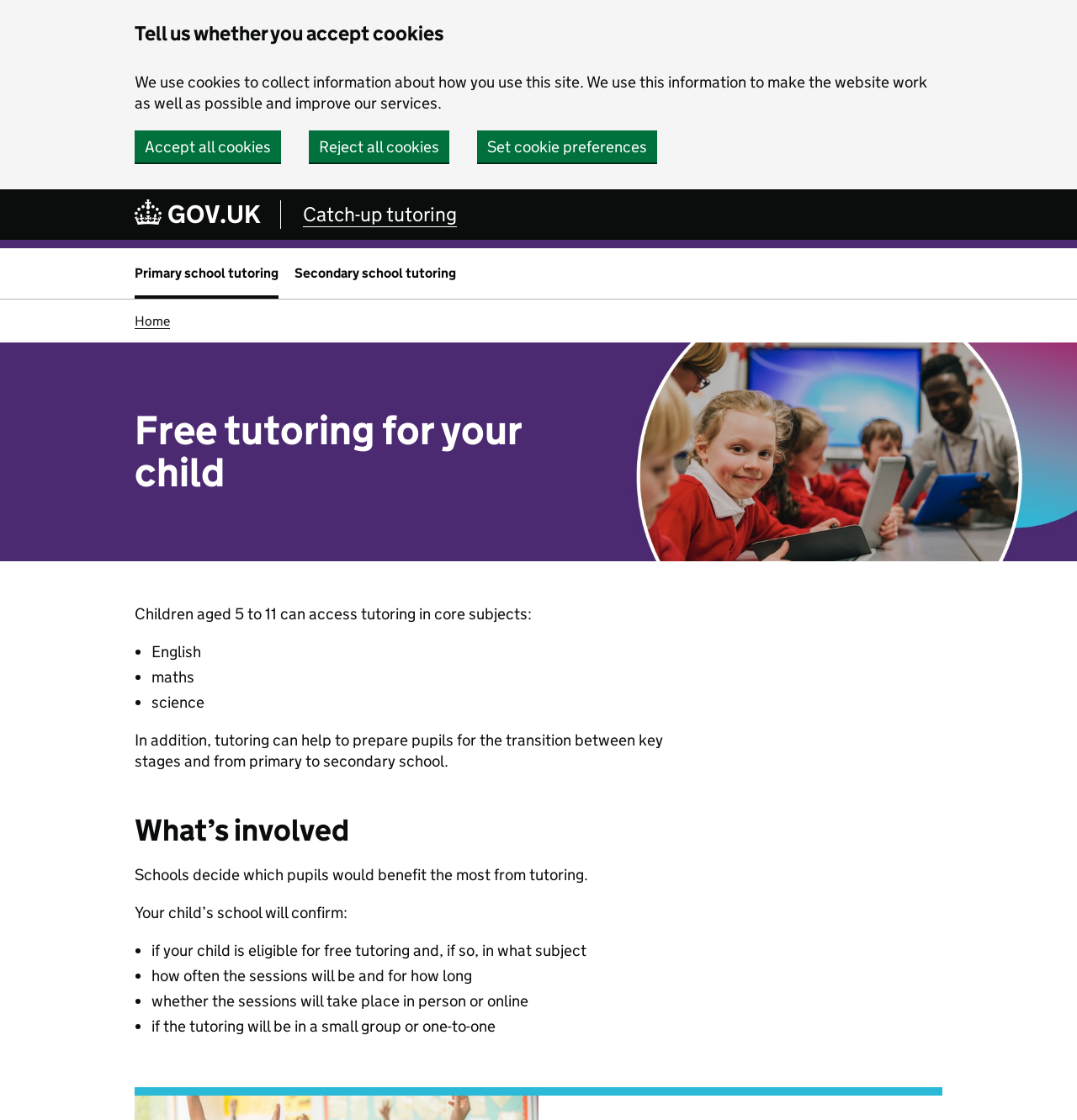Illustrate the webpage's structure and main components comprehensively.

This webpage is about primary school tutoring, specifically the catch-up tutoring program. At the top, there is a "Skip to main content" link, followed by a cookie banner that spans the entire width of the page. The cookie banner contains a heading, a paragraph of text, and three buttons to manage cookie preferences.

Below the cookie banner, there are several links, including "GOV.UK", "Catch-up tutoring", "Primary school tutoring", and "Secondary school tutoring". These links are aligned horizontally and take up about half of the page width.

The main content of the page is divided into sections. The first section has a heading "Free tutoring for your child" and a paragraph of text explaining the program. Below this, there is an image of pupils and a teacher in a classroom, which takes up about half of the page width.

The next section lists the core subjects that children can access tutoring in, including English, maths, and science. This list is formatted with bullet points and is aligned to the left.

Following this, there is a paragraph of text explaining how tutoring can help prepare pupils for the transition between key stages and from primary to secondary school.

The next section has a heading "What's involved" and explains the process of how schools decide which pupils would benefit from tutoring. This section includes a list of what the child's school will confirm, including eligibility, subject, frequency, and format of the tutoring sessions. This list is also formatted with bullet points and is aligned to the left.

Overall, the webpage has a clear and organized structure, with headings, paragraphs, and lists that provide information about the primary school tutoring program.